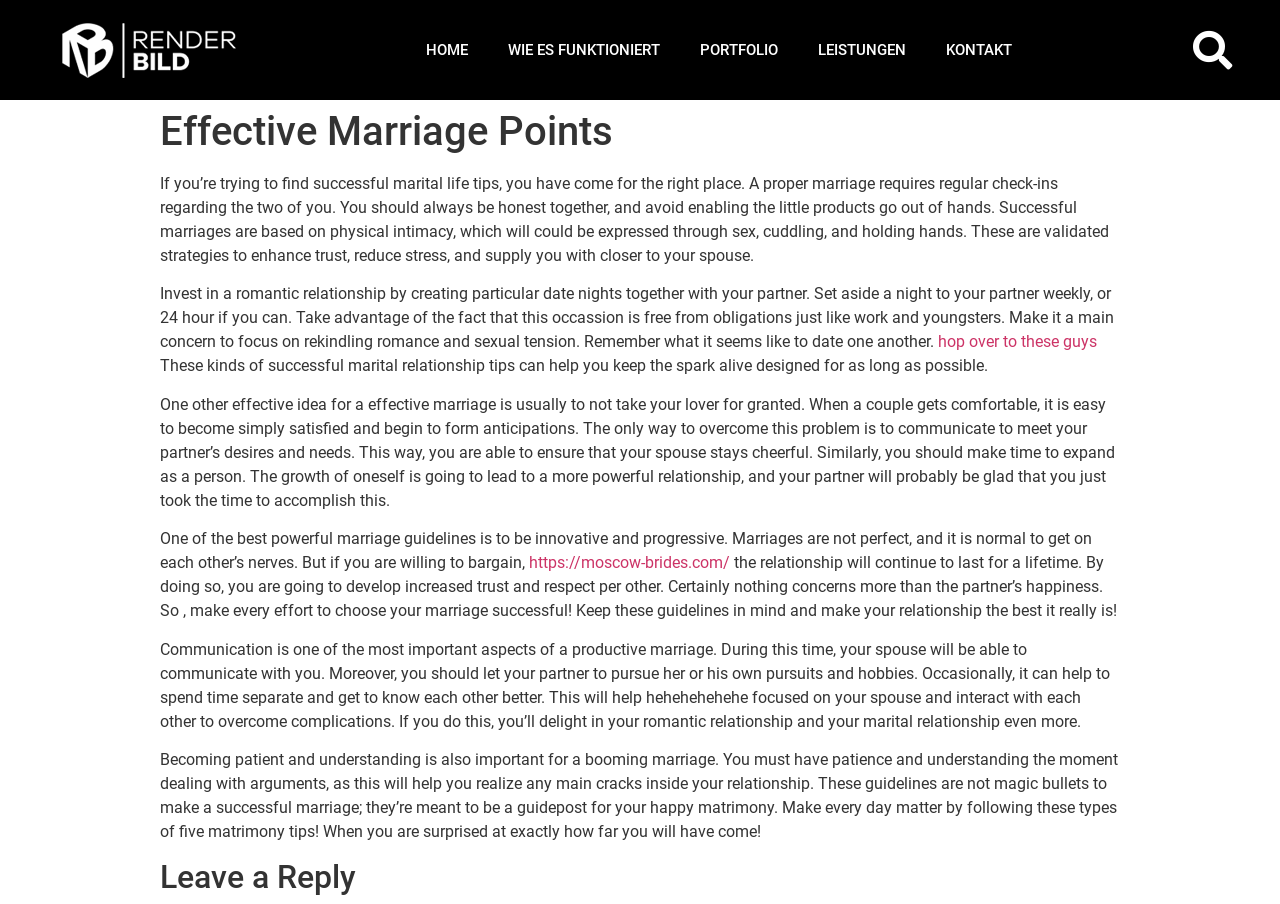Answer in one word or a short phrase: 
How often should a couple set aside time for each other?

Once a week or 24 hours